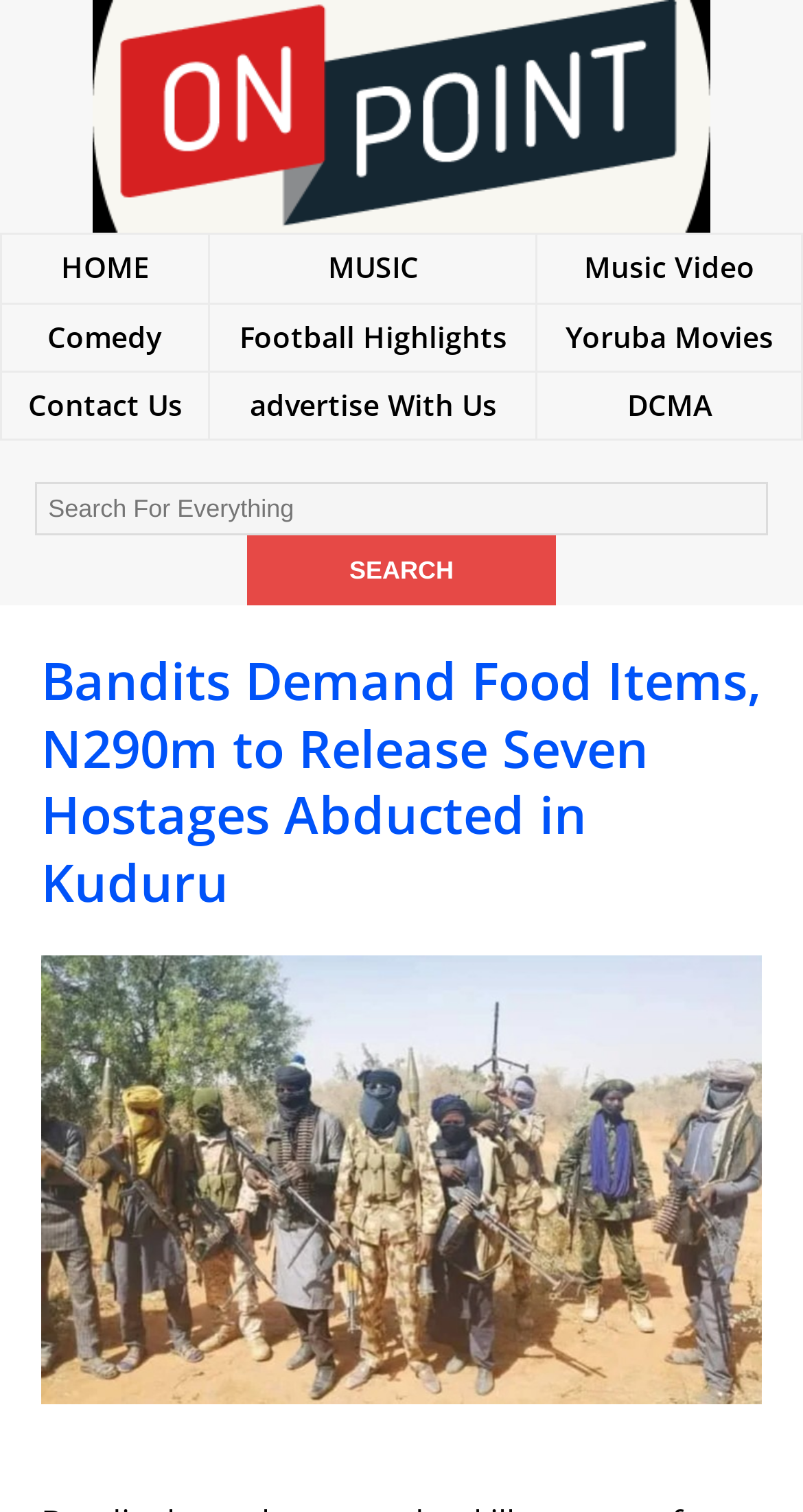Determine the bounding box coordinates of the region I should click to achieve the following instruction: "Contact Us". Ensure the bounding box coordinates are four float numbers between 0 and 1, i.e., [left, top, right, bottom].

[0.035, 0.255, 0.227, 0.281]